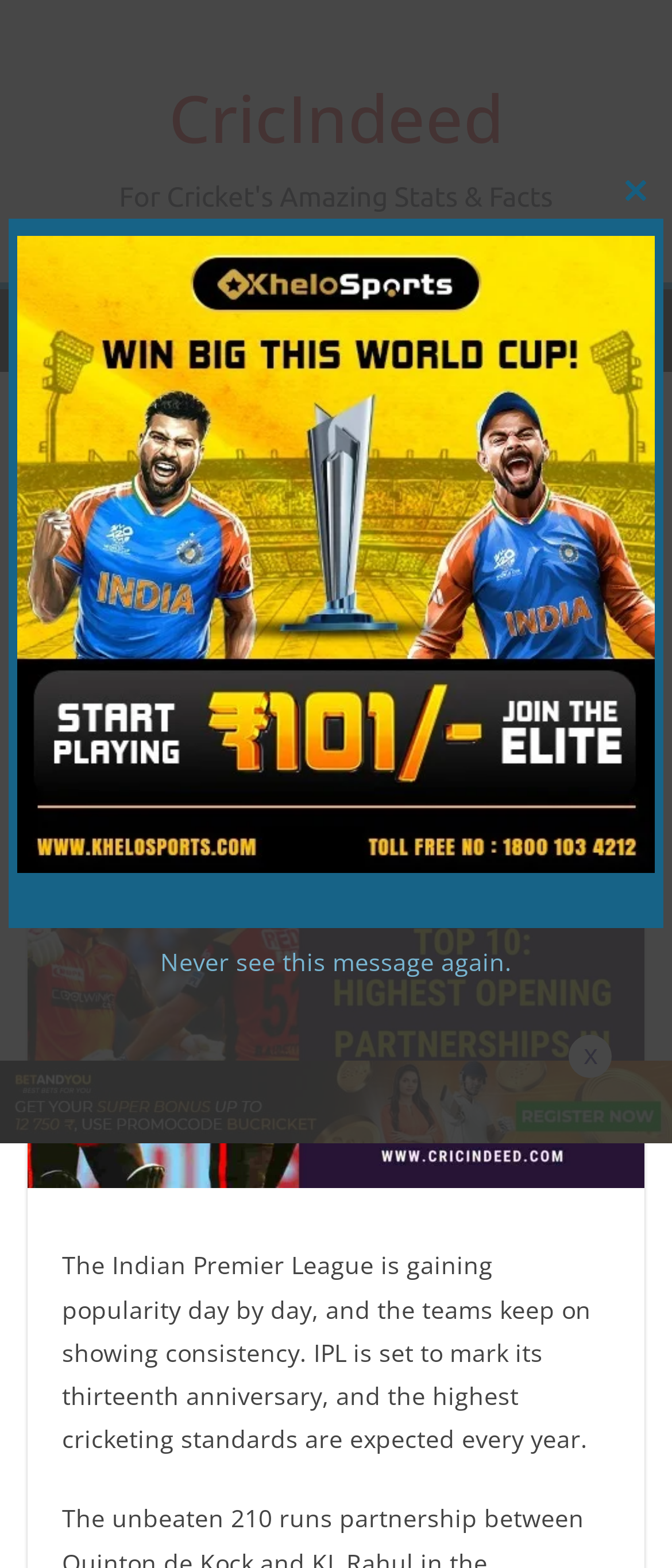Offer a thorough description of the webpage.

The webpage is about the top 10 highest opening partnerships in the Indian Premier League (IPL) history. At the top, there is a heading "CricIndeed" with a link to the website. Below it, there is an image with two links, "IPL" and "STATSINDEED", positioned side by side. 

To the right of the image, there is a header with the title "Top 10: Highest Opening Partnerships in IPL History". Below the title, there are three images and four links, including "Buvanesh Thiraviam", "Indian Premier League Stats", and "Partnership Records", arranged horizontally. 

Further down, there is a paragraph of text that discusses the growing popularity of the IPL and the consistency of the teams. Below the paragraph, there is a link "x" and a sticky footer with an image and a link to "Sticky Footer" that spans the entire width of the page.

On the page, there is also a modal dialog with a button "Close this module" at the top right corner. Inside the dialog, there are two links, one with the text "Never see this message again."